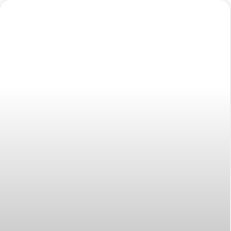Provide a thorough and detailed response to the question by examining the image: 
What is the purpose of the accompanying article?

The caption explains that the accompanying article aims to provide valuable insights for patients considering their dental options in Scarborough, ensuring they receive comprehensive care and information tailored to their needs.